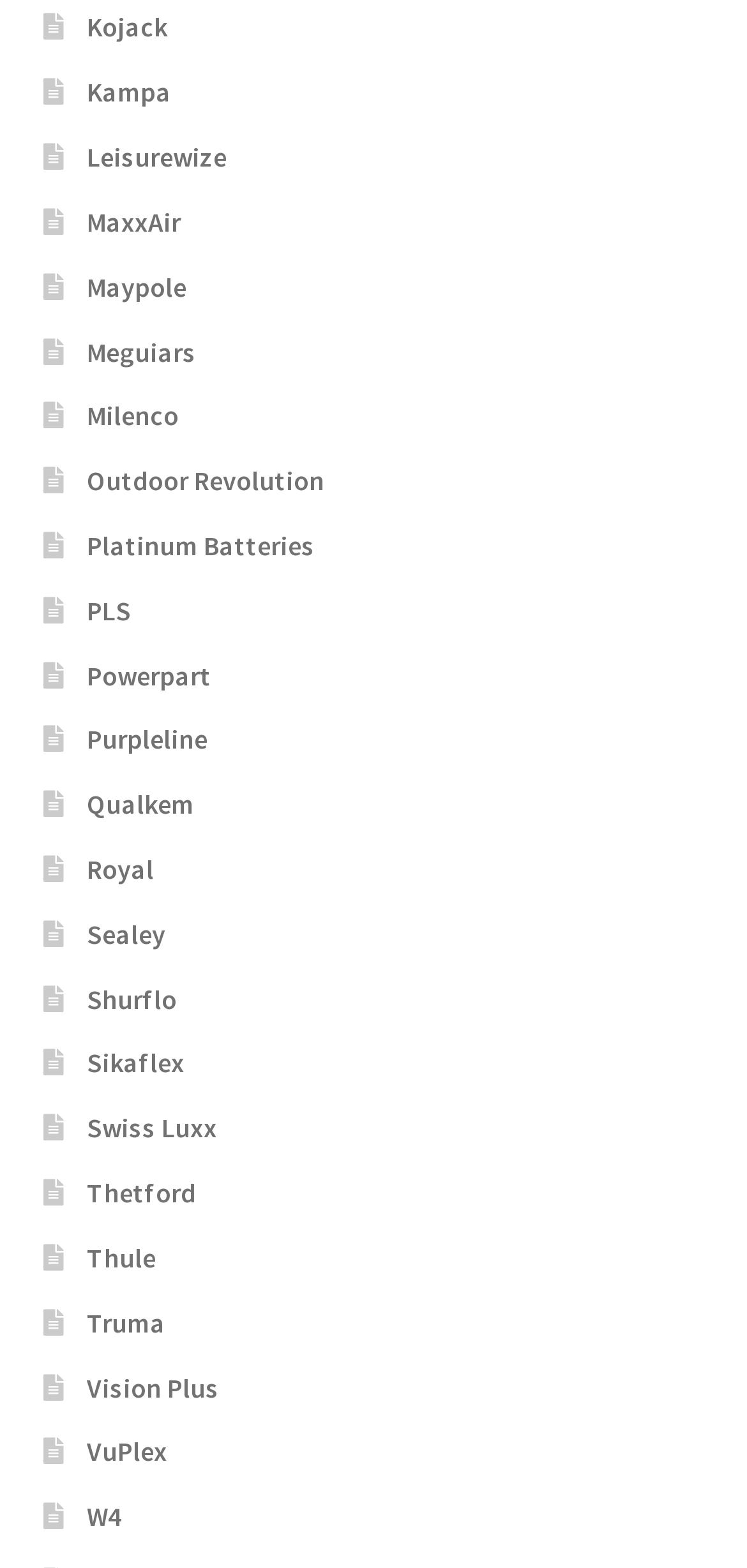Identify the coordinates of the bounding box for the element described below: "W4". Return the coordinates as four float numbers between 0 and 1: [left, top, right, bottom].

[0.116, 0.956, 0.162, 0.978]